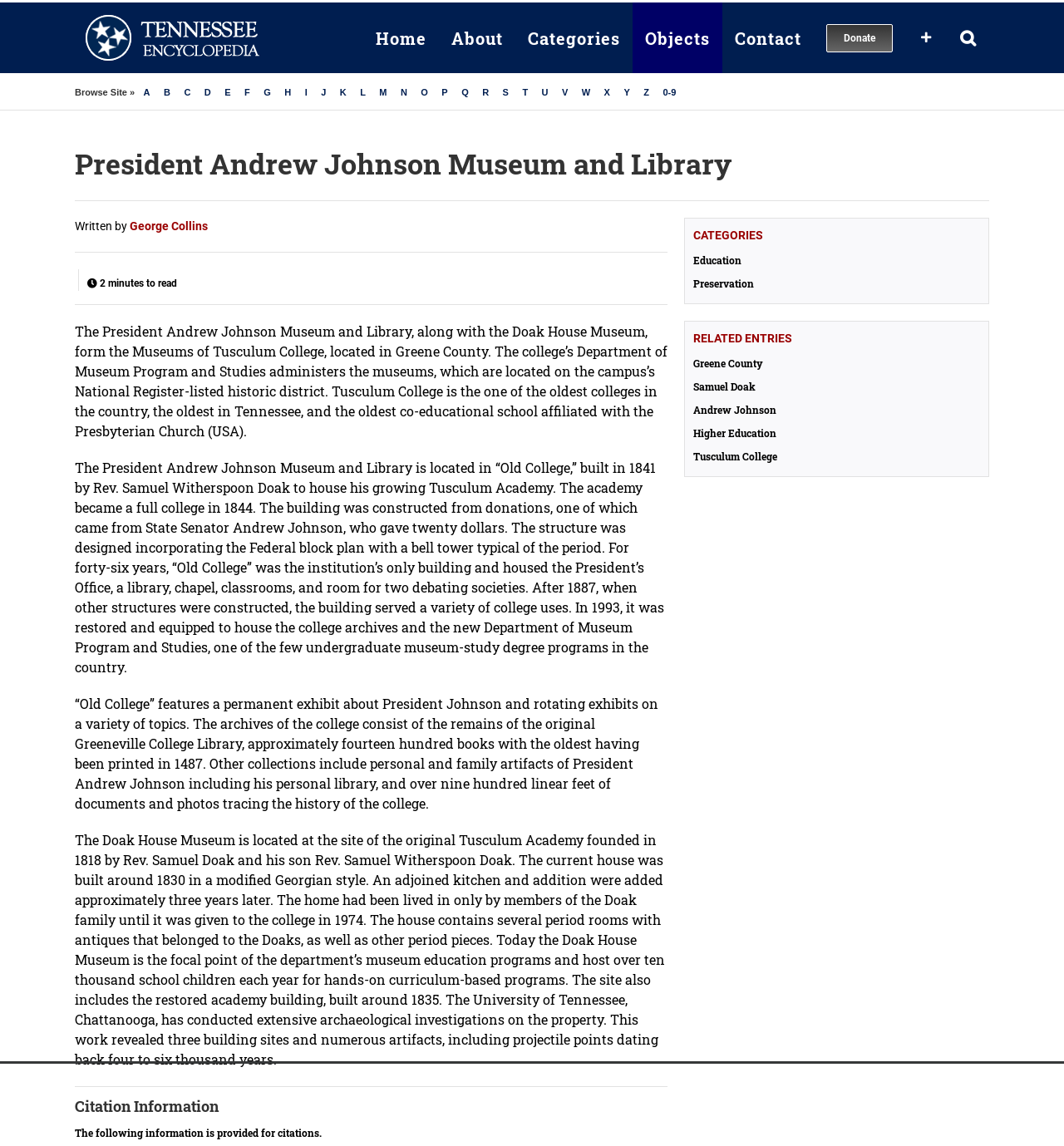Can you find the bounding box coordinates of the area I should click to execute the following instruction: "View 'Education' category"?

[0.652, 0.22, 0.921, 0.233]